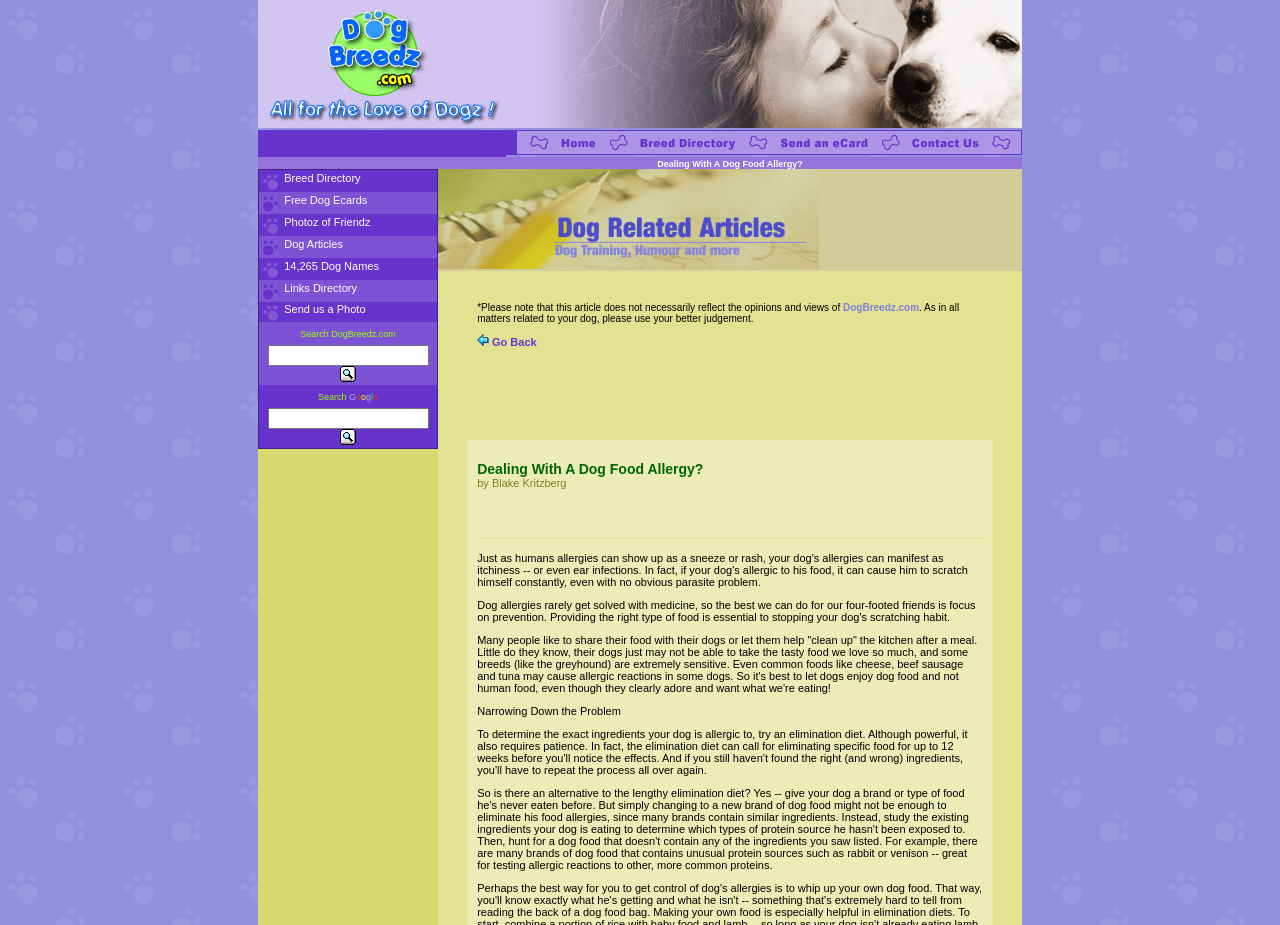Please provide the main heading of the webpage content.

Dealing With A Dog Food Allergy?